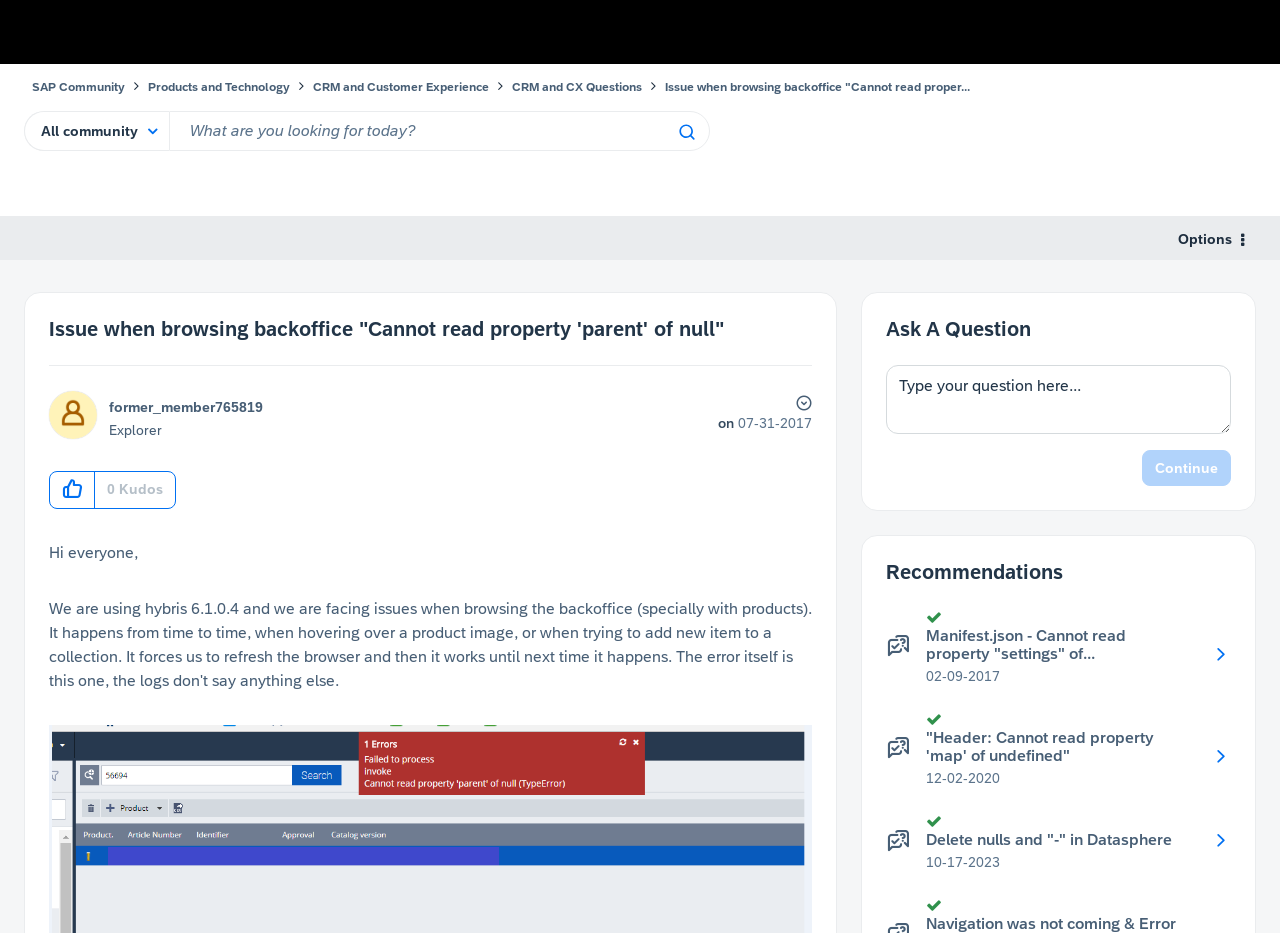Identify the bounding box coordinates of the element that should be clicked to fulfill this task: "Read the 'Related Stories' section". The coordinates should be provided as four float numbers between 0 and 1, i.e., [left, top, right, bottom].

None